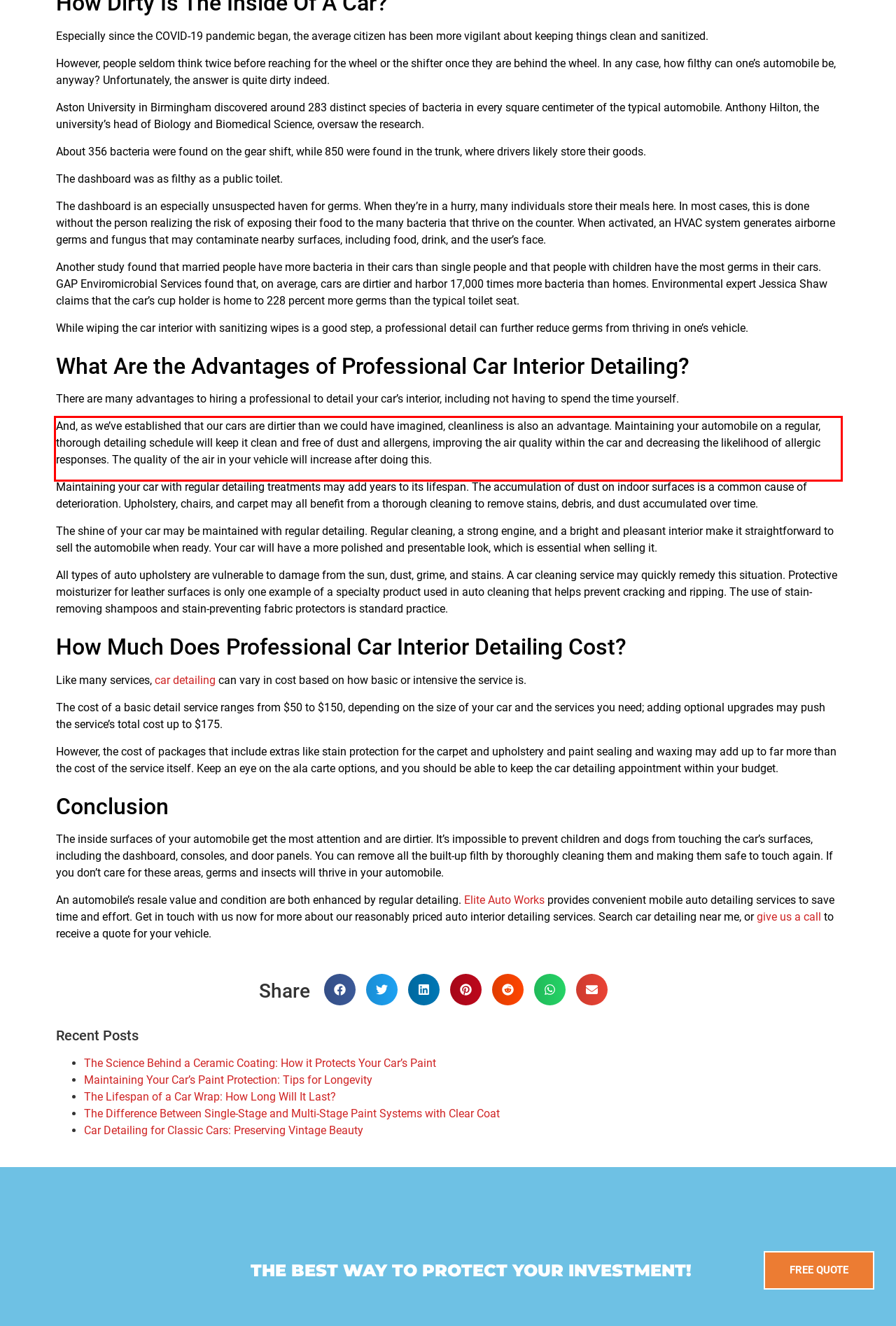Please examine the webpage screenshot and extract the text within the red bounding box using OCR.

And, as we’ve established that our cars are dirtier than we could have imagined, cleanliness is also an advantage. Maintaining your automobile on a regular, thorough detailing schedule will keep it clean and free of dust and allergens, improving the air quality within the car and decreasing the likelihood of allergic responses. The quality of the air in your vehicle will increase after doing this.